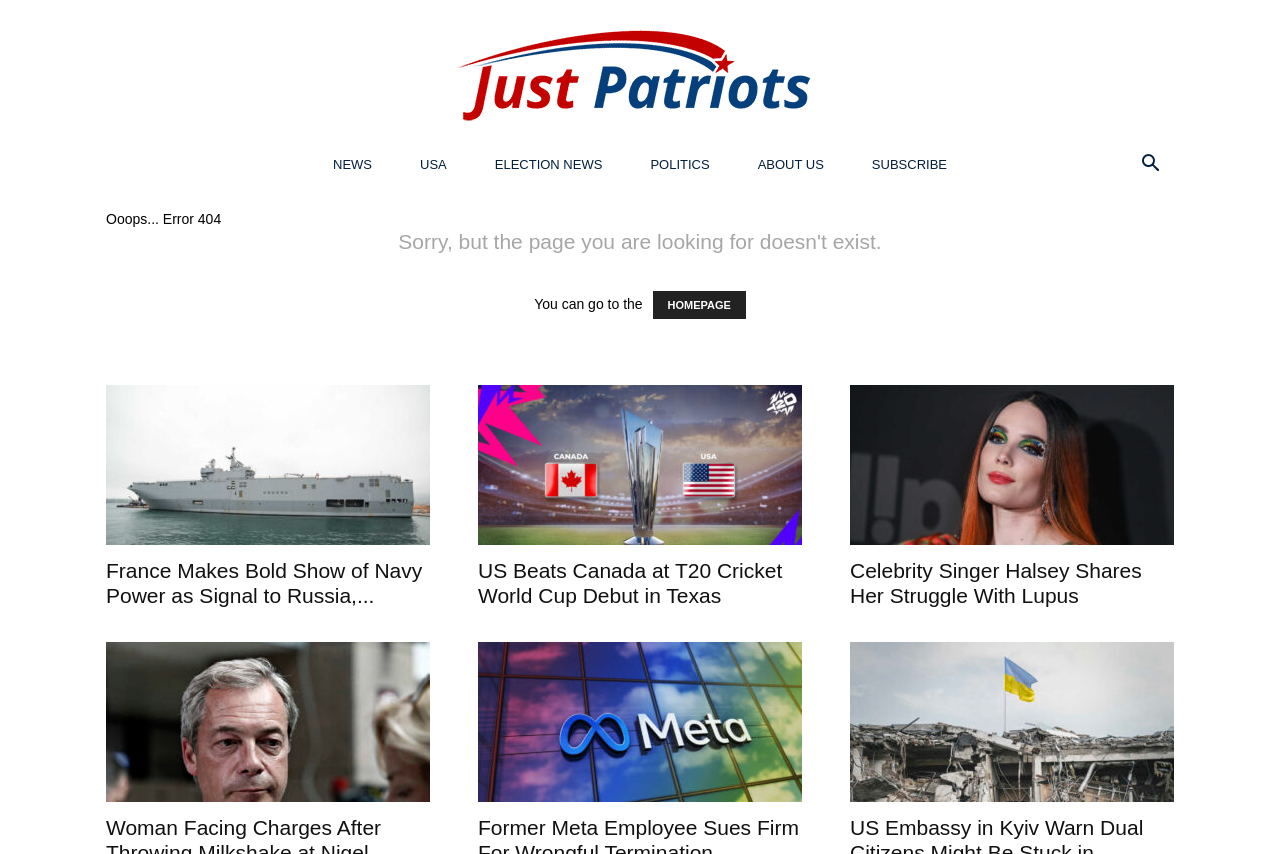Show me the bounding box coordinates of the clickable region to achieve the task as per the instruction: "read news about France and Russia".

[0.083, 0.451, 0.336, 0.638]